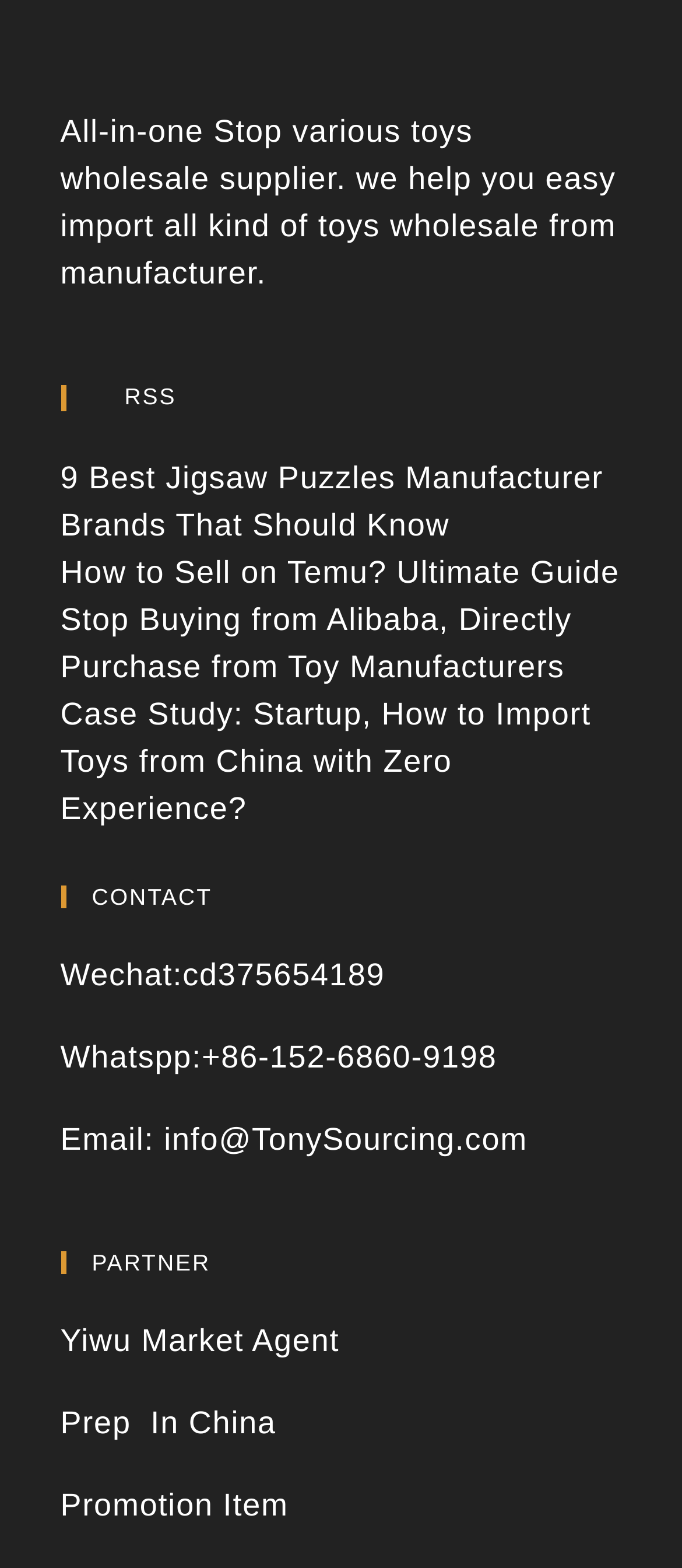What is the topic of the article 'Case Study: Startup, How to Import Toys from China with Zero Experience?'
Look at the image and respond to the question as thoroughly as possible.

The link 'Case Study: Startup, How to Import Toys from China with Zero Experience?' suggests that the article is a case study about importing toys from China, specifically targeted at startups or individuals with no prior experience in importing toys.